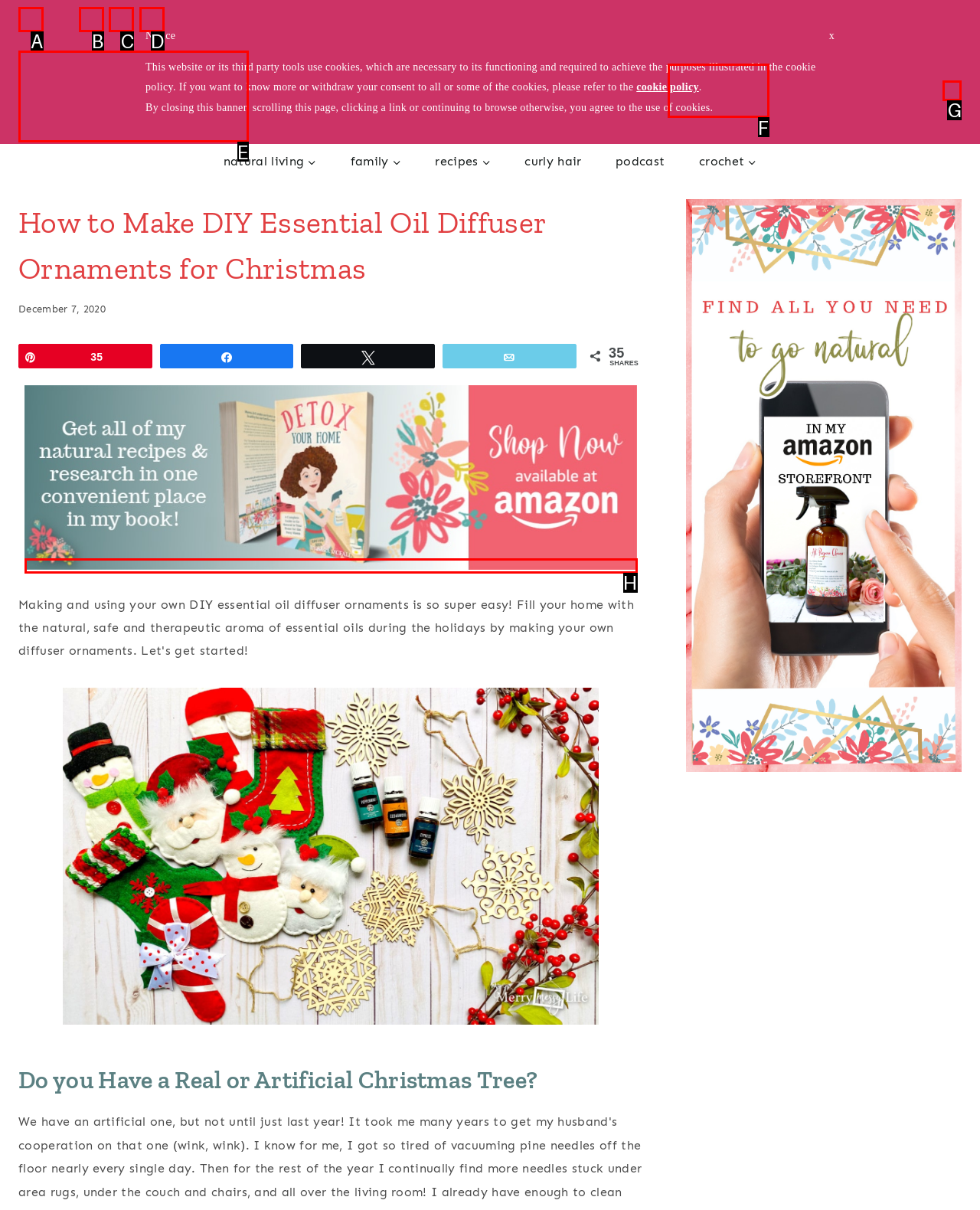Indicate which HTML element you need to click to complete the task: View the search form. Provide the letter of the selected option directly.

G